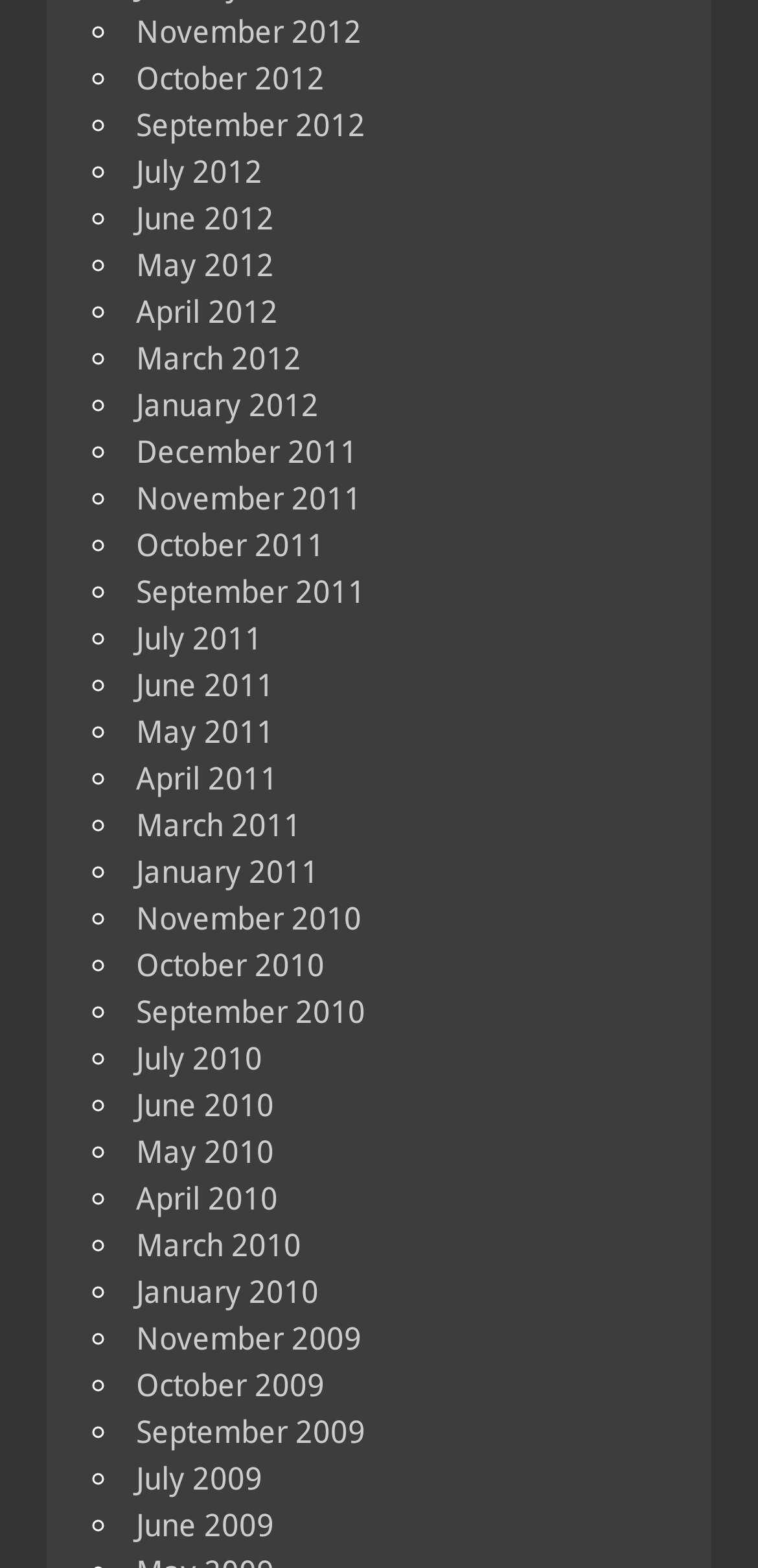Pinpoint the bounding box coordinates of the clickable area needed to execute the instruction: "View June 2009". The coordinates should be specified as four float numbers between 0 and 1, i.e., [left, top, right, bottom].

[0.179, 0.961, 0.362, 0.984]